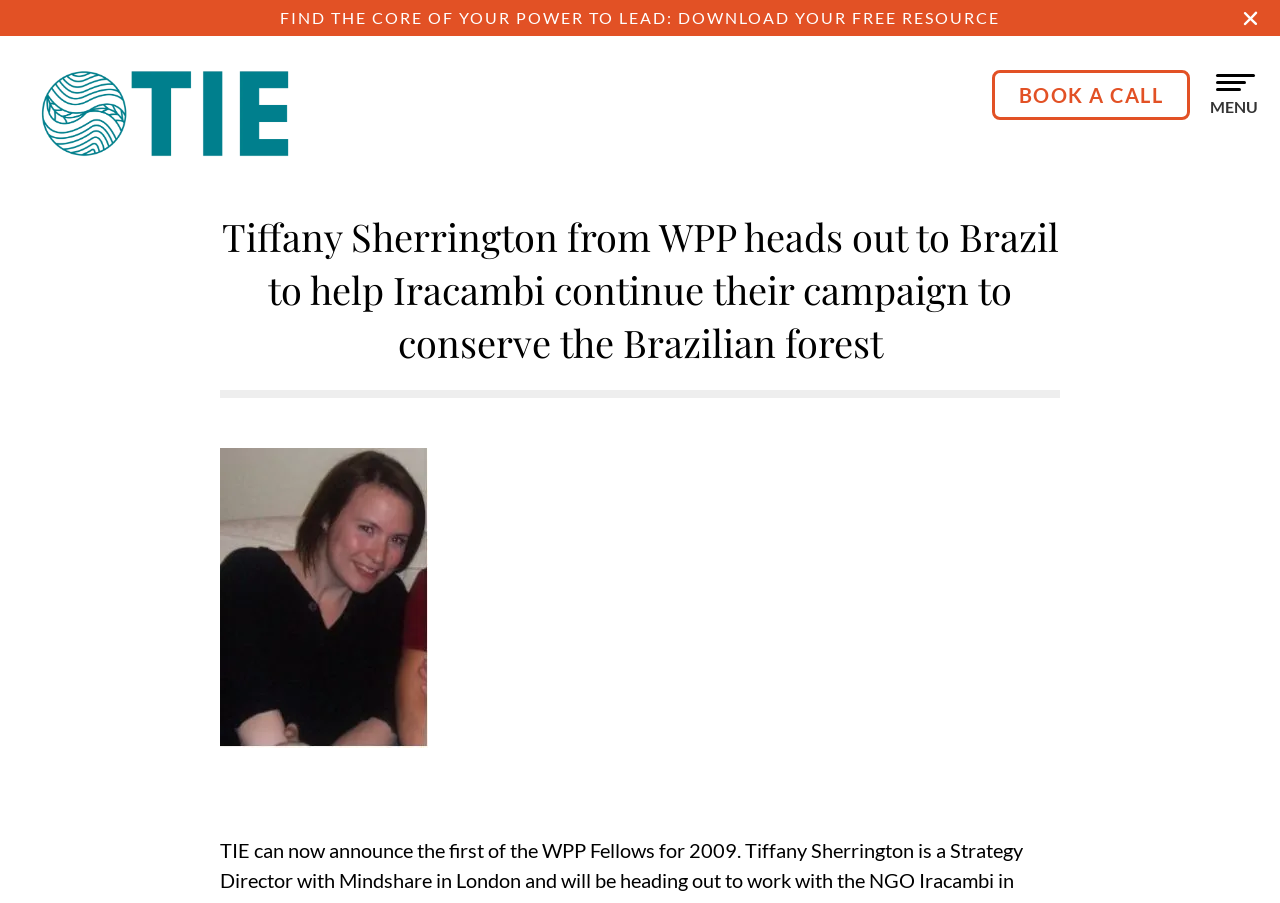Give a one-word or one-phrase response to the question: 
What is the purpose of the 'BOOK A CALL' link?

To book a call